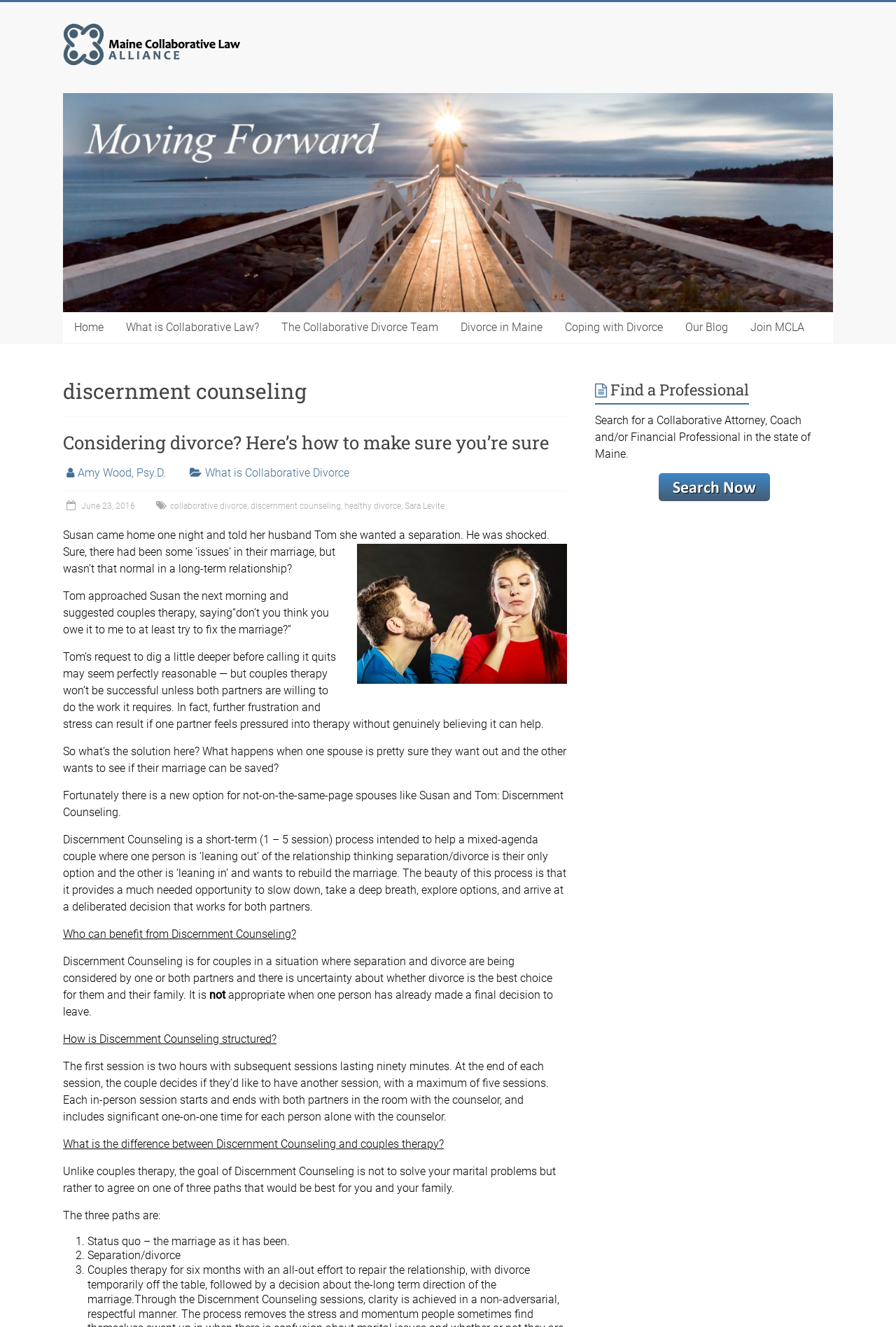Please provide the bounding box coordinates for the element that needs to be clicked to perform the instruction: "View the Recent Posts". The coordinates must consist of four float numbers between 0 and 1, formatted as [left, top, right, bottom].

None